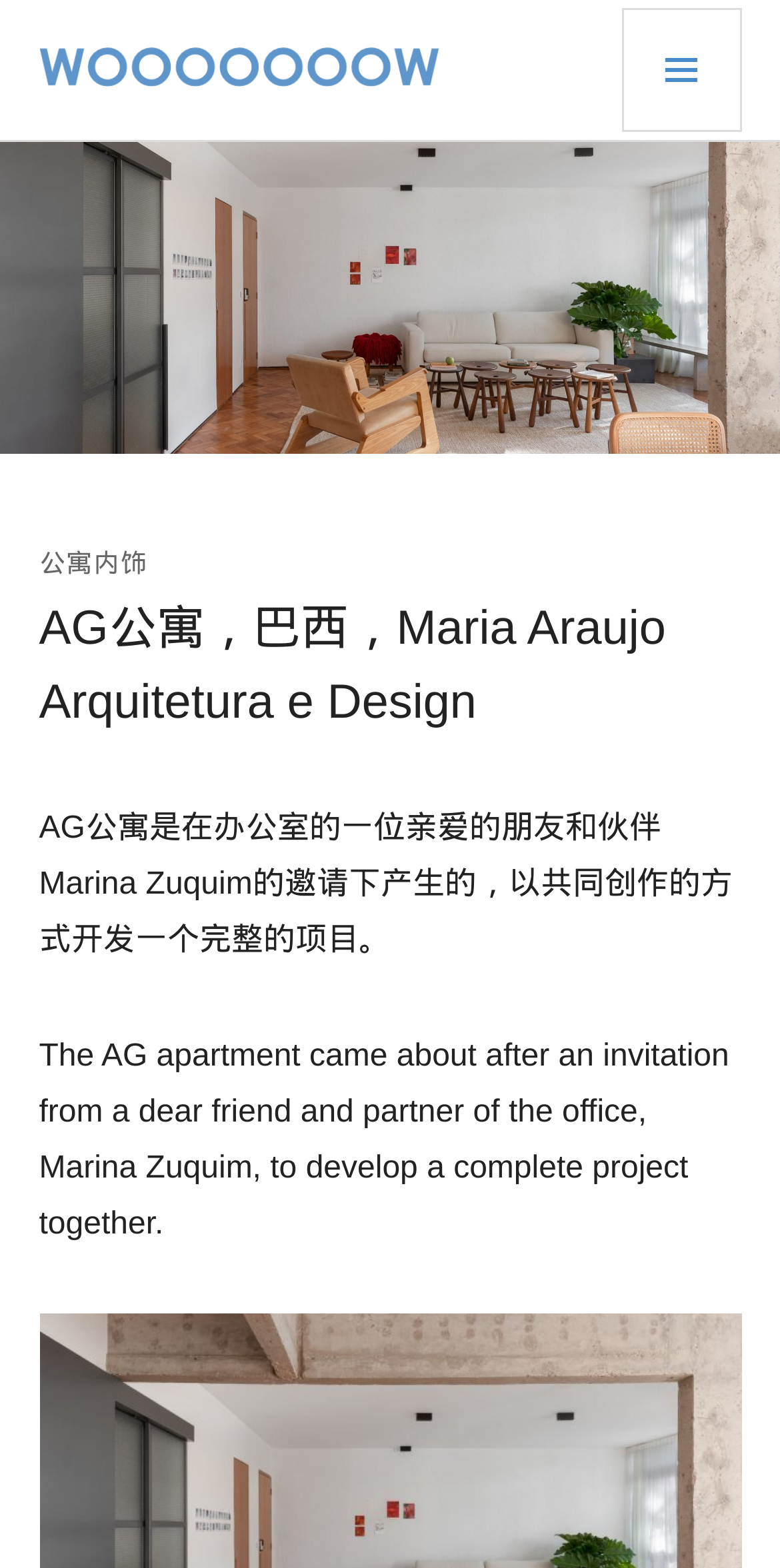Given the element description: "主要菜单", predict the bounding box coordinates of this UI element. The coordinates must be four float numbers between 0 and 1, given as [left, top, right, bottom].

[0.796, 0.005, 0.95, 0.084]